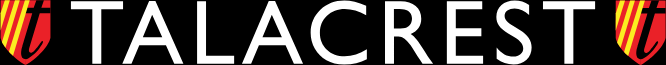Give a concise answer using only one word or phrase for this question:
What type of automobiles does Talacrest specialize in?

Classic and luxury